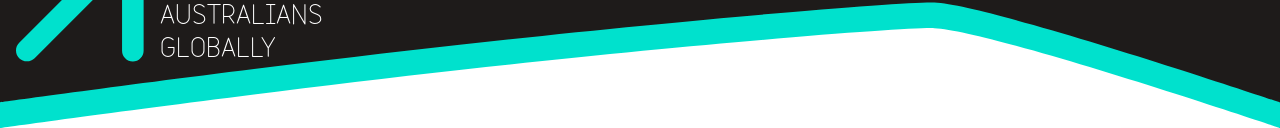What color scheme is used in the graphic design?
Please use the image to provide a one-word or short phrase answer.

Contrasting shades of teal against a dark background